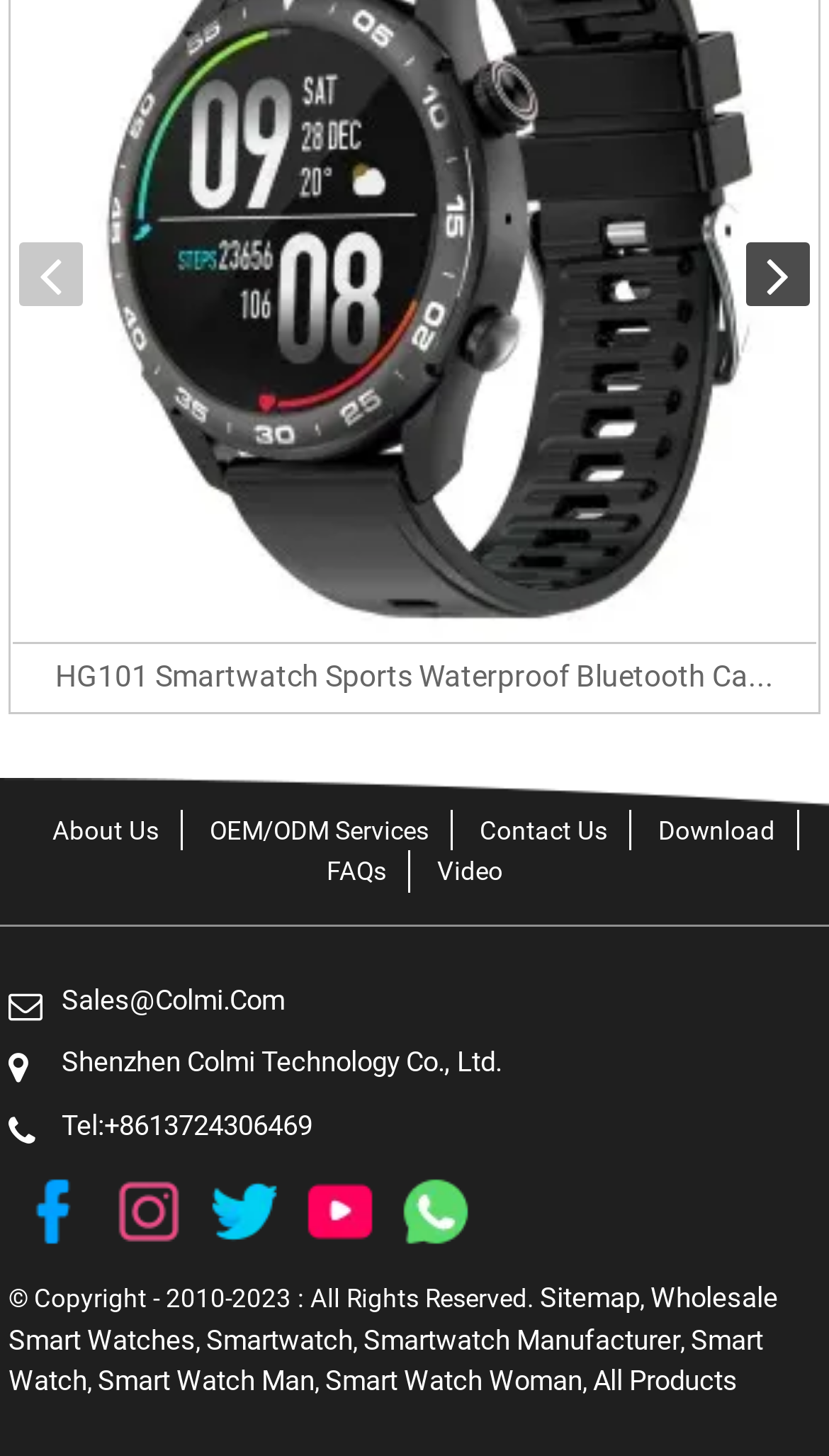Identify the bounding box coordinates of the part that should be clicked to carry out this instruction: "Click the 'Next slide' button".

[0.9, 0.166, 0.977, 0.21]